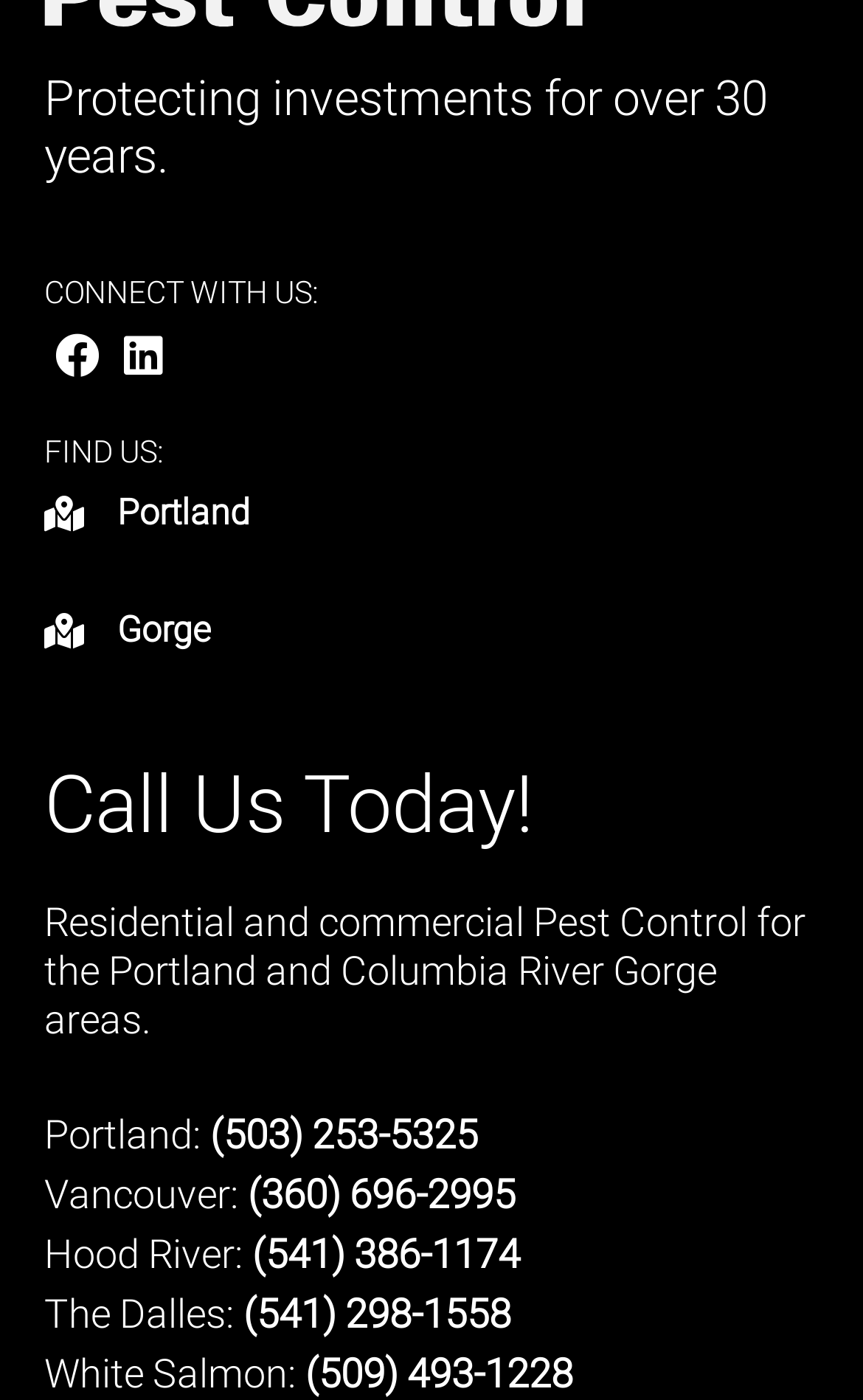Could you find the bounding box coordinates of the clickable area to complete this instruction: "Click the Facebook button"?

[0.051, 0.231, 0.128, 0.279]